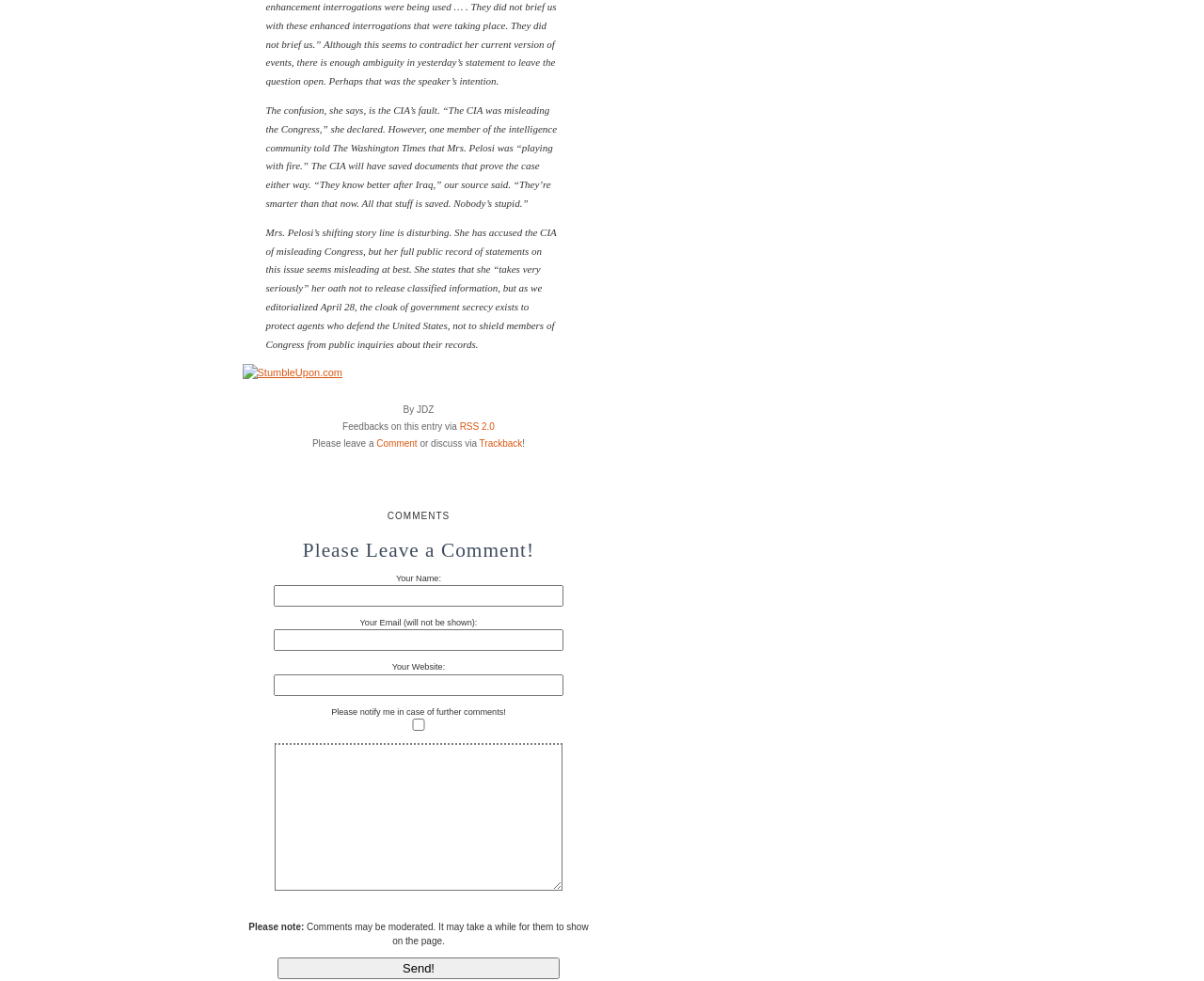Answer the question below in one word or phrase:
What is the purpose of the cloak of government secrecy?

To protect agents